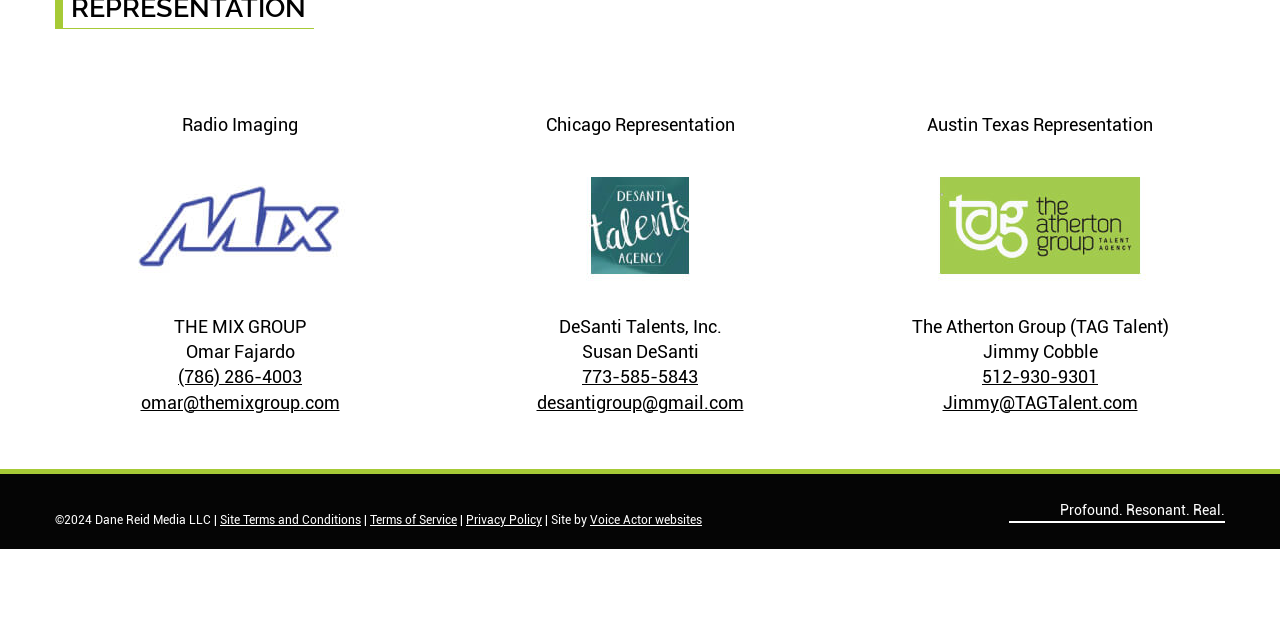Give a concise answer using one word or a phrase to the following question:
What is the phone number of Jimmy Cobble?

512-930-9301